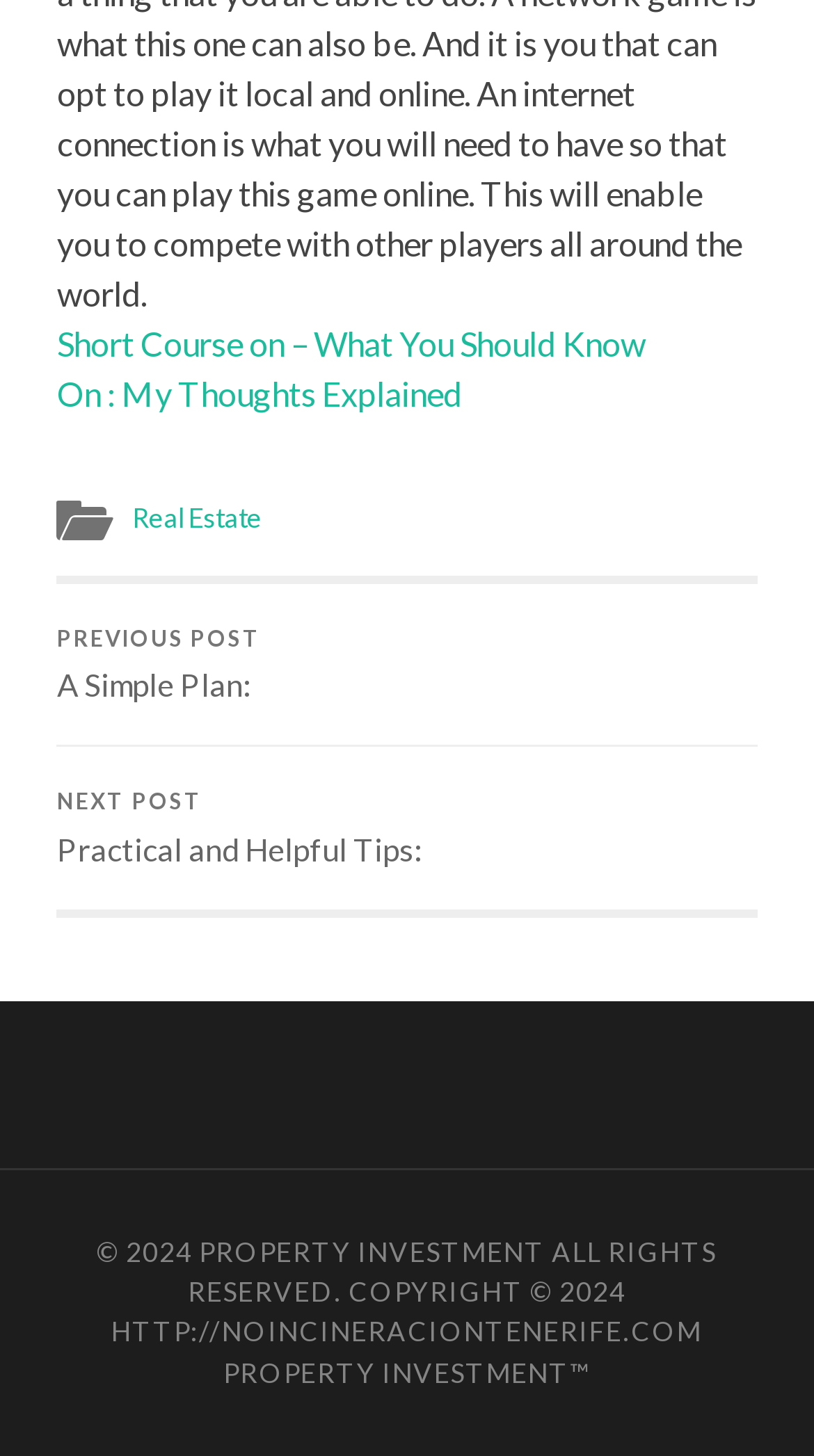Give a one-word or one-phrase response to the question:
What is the copyright year of the webpage?

2024